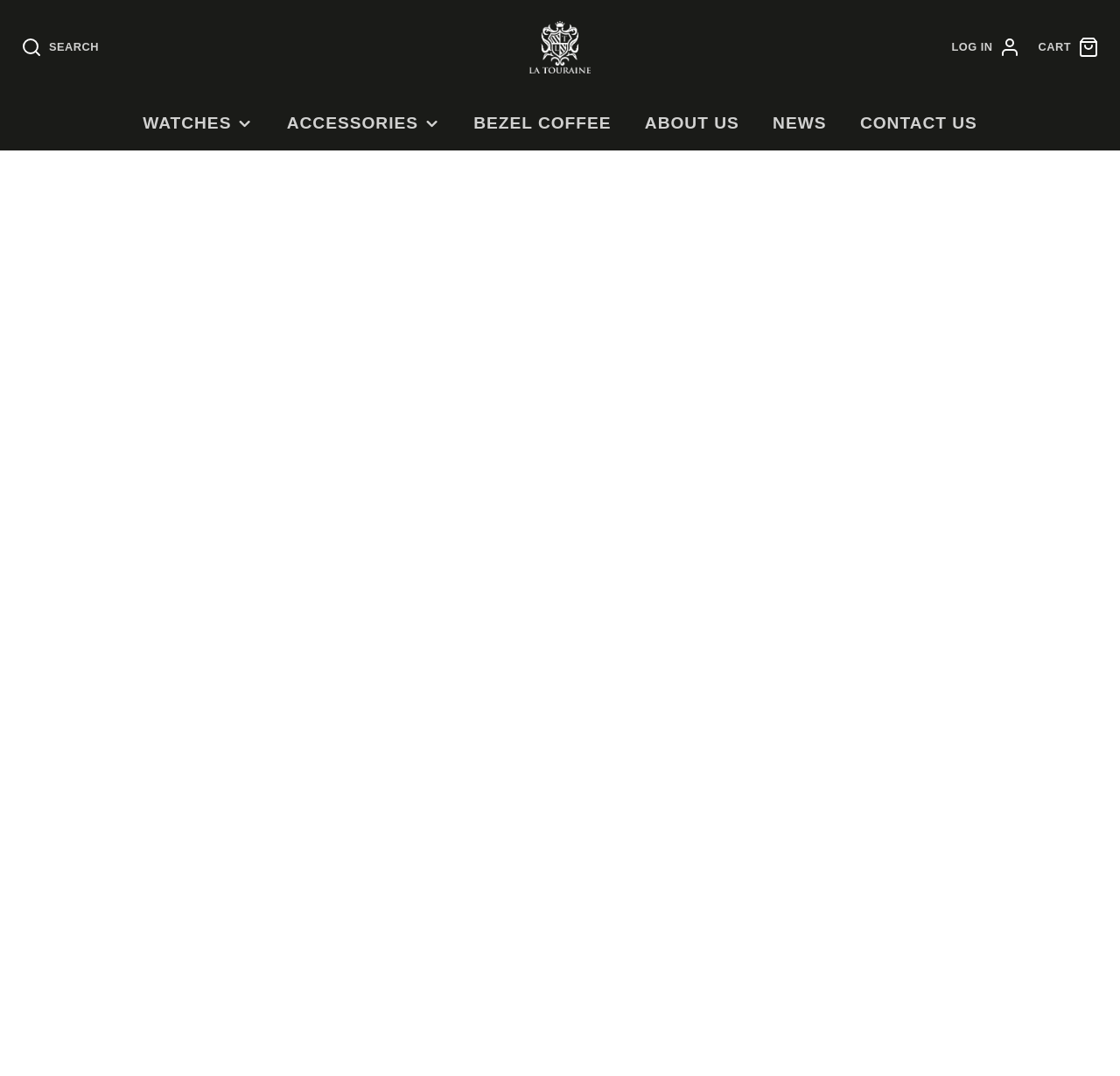Identify the bounding box coordinates necessary to click and complete the given instruction: "View watches".

[0.112, 0.09, 0.241, 0.14]